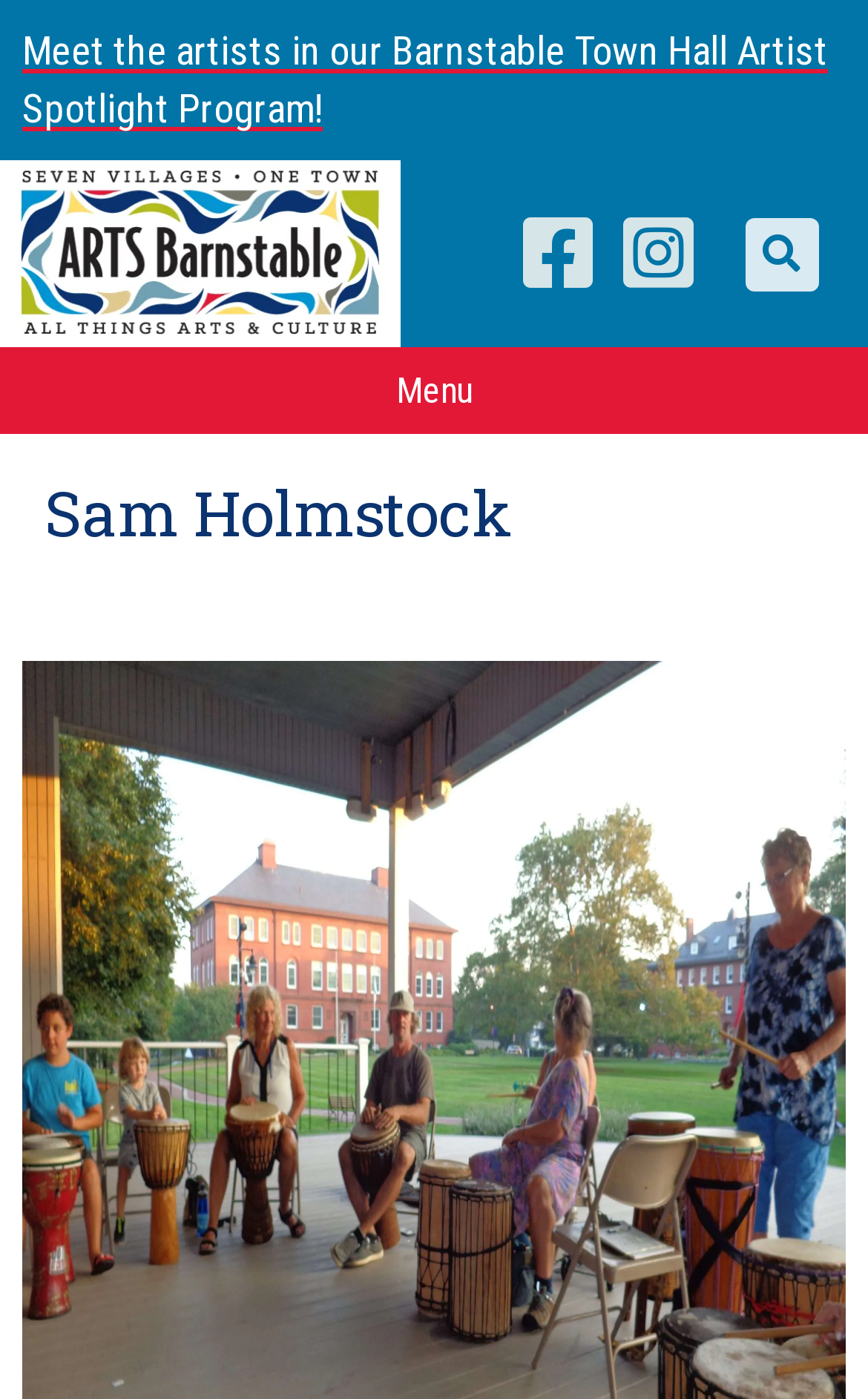Given the following UI element description: "alt="Arts Barnstable Logo" title="LOGO_AB"", find the bounding box coordinates in the webpage screenshot.

[0.0, 0.167, 0.462, 0.192]